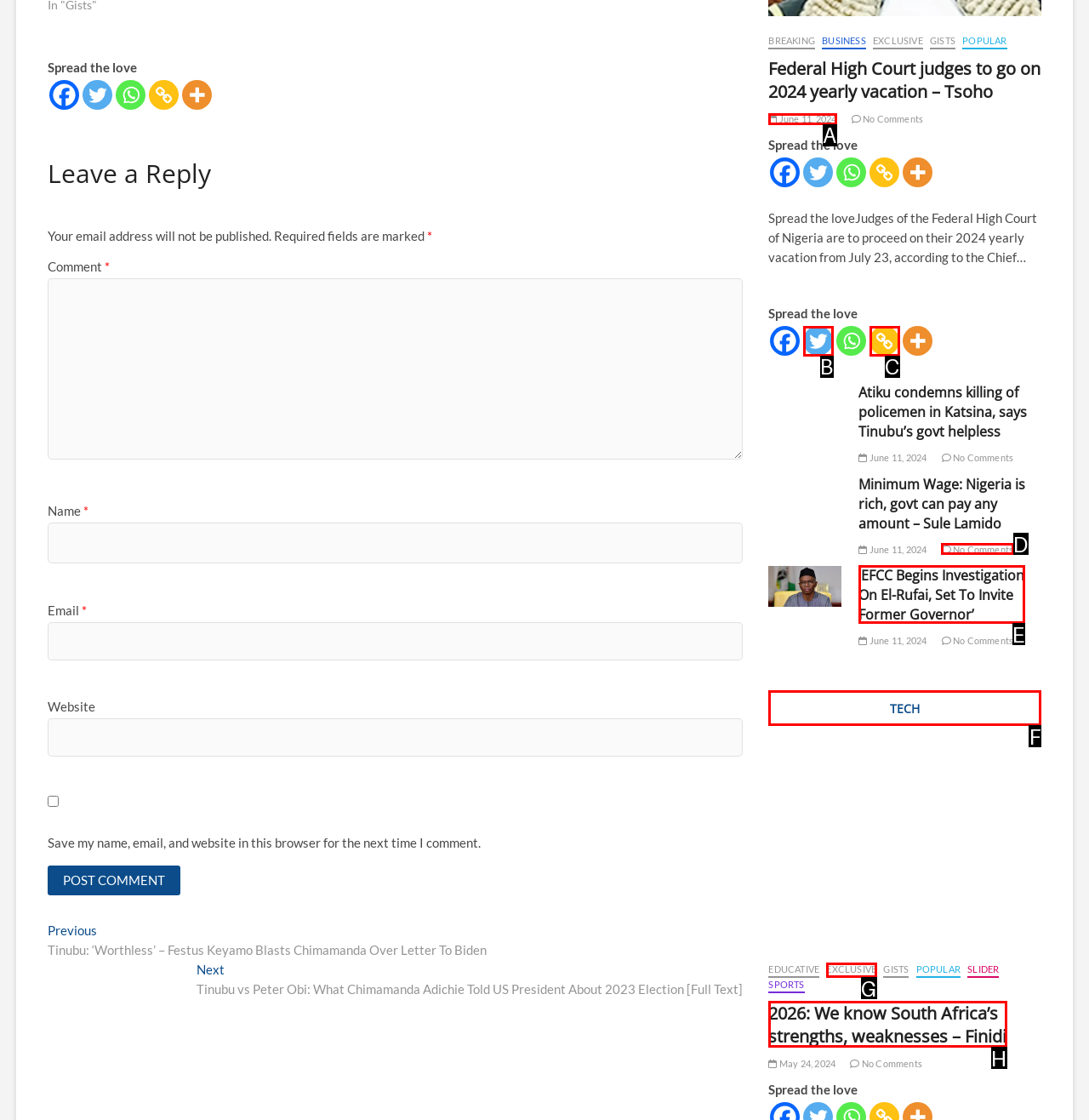Indicate the UI element to click to perform the task: Click the 'TECH' category. Reply with the letter corresponding to the chosen element.

F